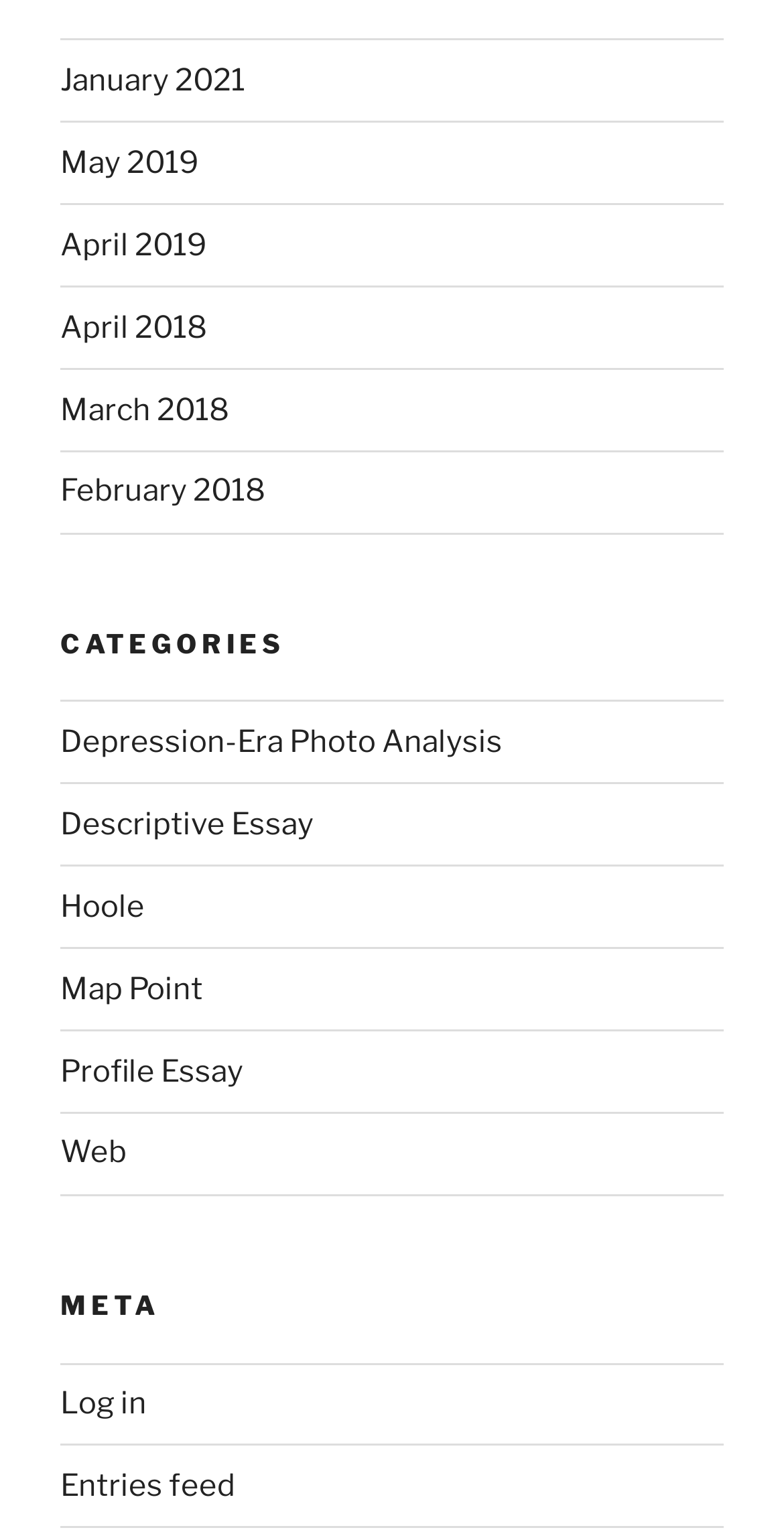Predict the bounding box of the UI element based on this description: "title="E-mail"".

None